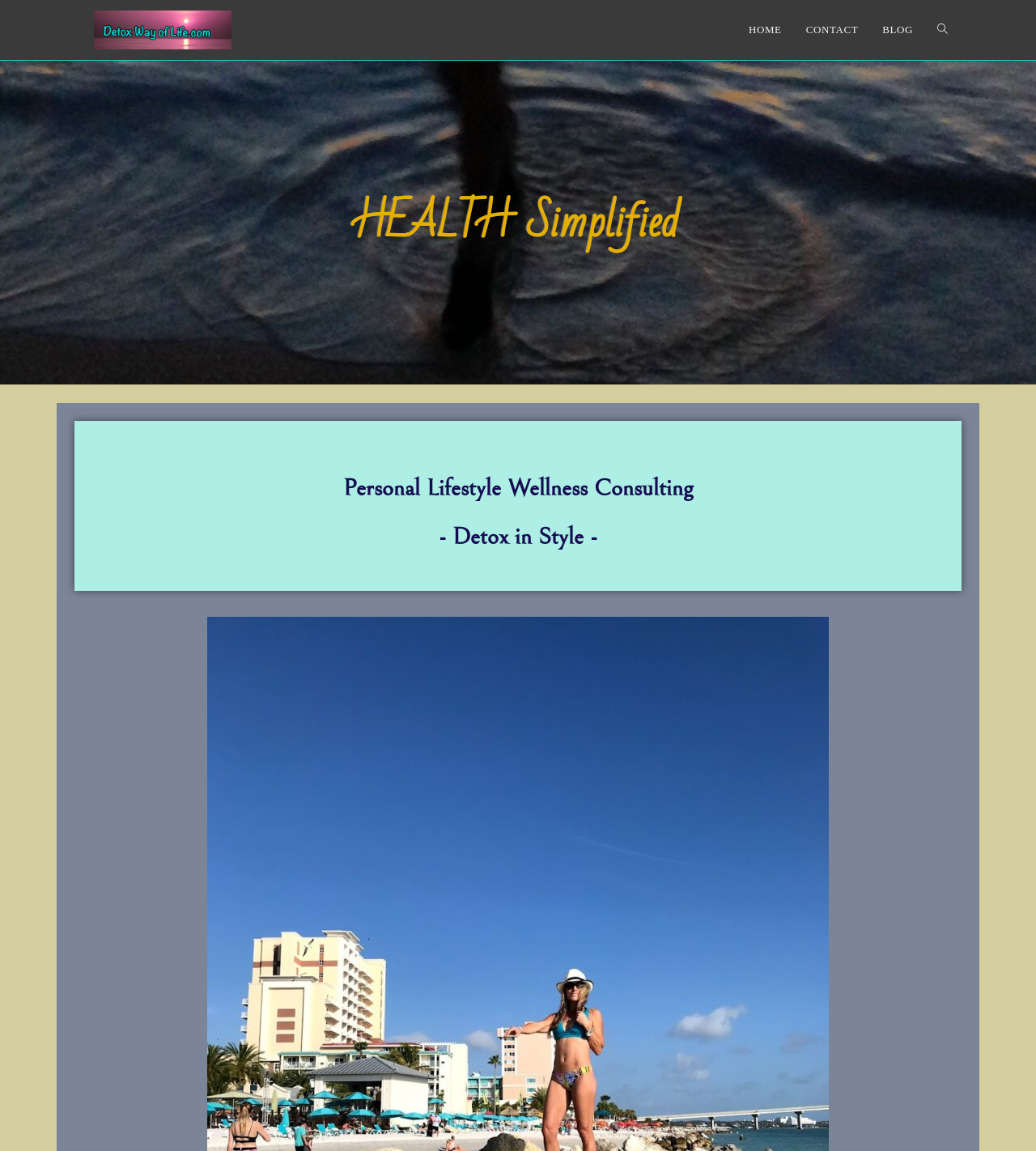What is the subtitle of the webpage?
With the help of the image, please provide a detailed response to the question.

The subtitle of the webpage is 'HEALTH Simplified', which is a heading element located below the main image and has a bounding box of [0.086, 0.176, 0.914, 0.211].